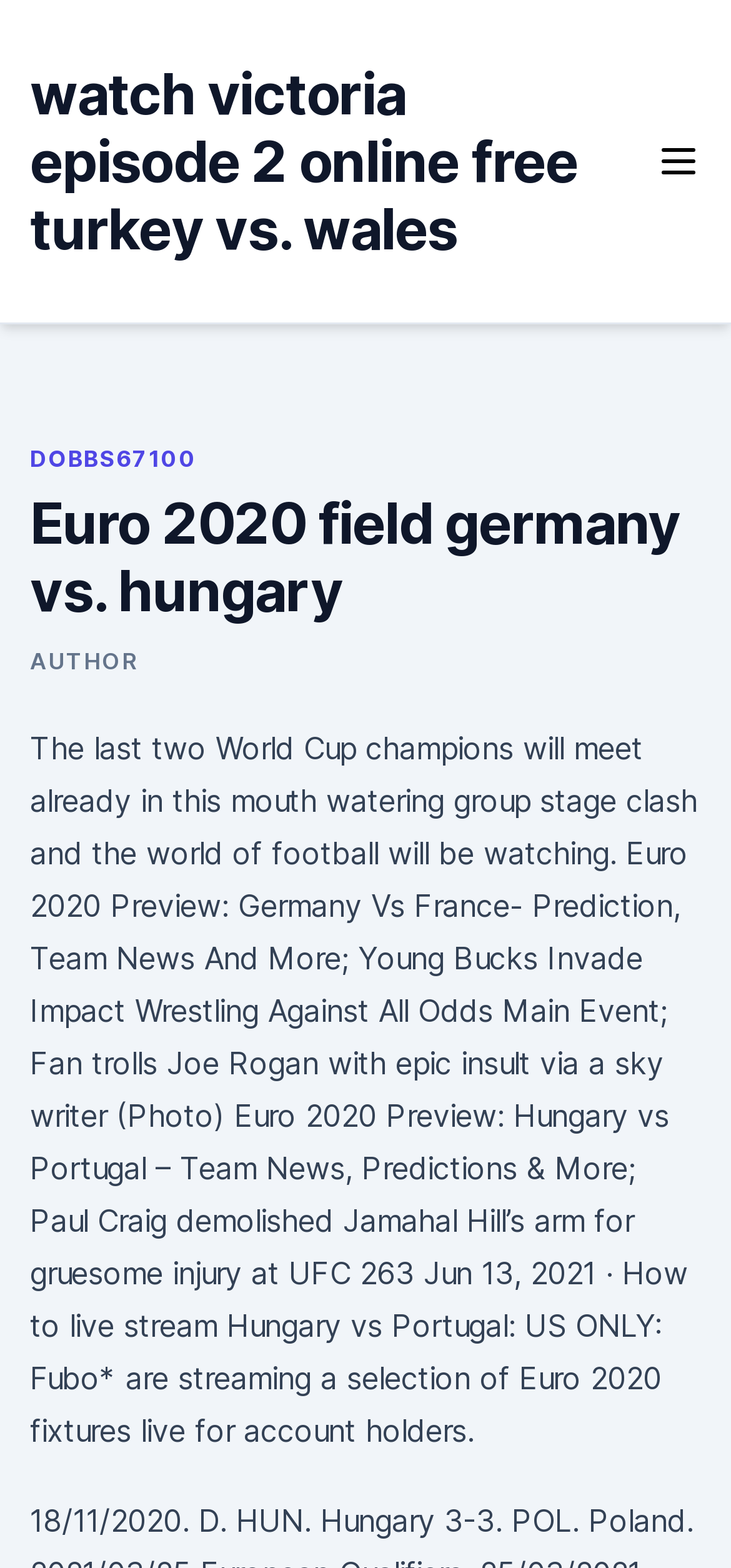Describe all the key features of the webpage in detail.

The webpage is about Euro 2020, specifically focusing on the match between Germany and Hungary. At the top-left corner, there is a link to watch an episode of Victoria online for free, related to the Turkey vs. Wales match. On the top-right corner, there is a button with an image, which expands to reveal a primary menu when clicked.

Below the button, there is a header section that spans across the top of the page. It contains a heading that repeats the title "Euro 2020 field germany vs. hungary". Next to the heading, there is a link to the author's profile. 

The main content of the page is a block of text that provides a preview of the Germany vs. France match, including a prediction and team news. The text also mentions other related topics, such as a match between Hungary and Portugal, a wrestling event, and a UFC fight. The text block takes up most of the page's content area.